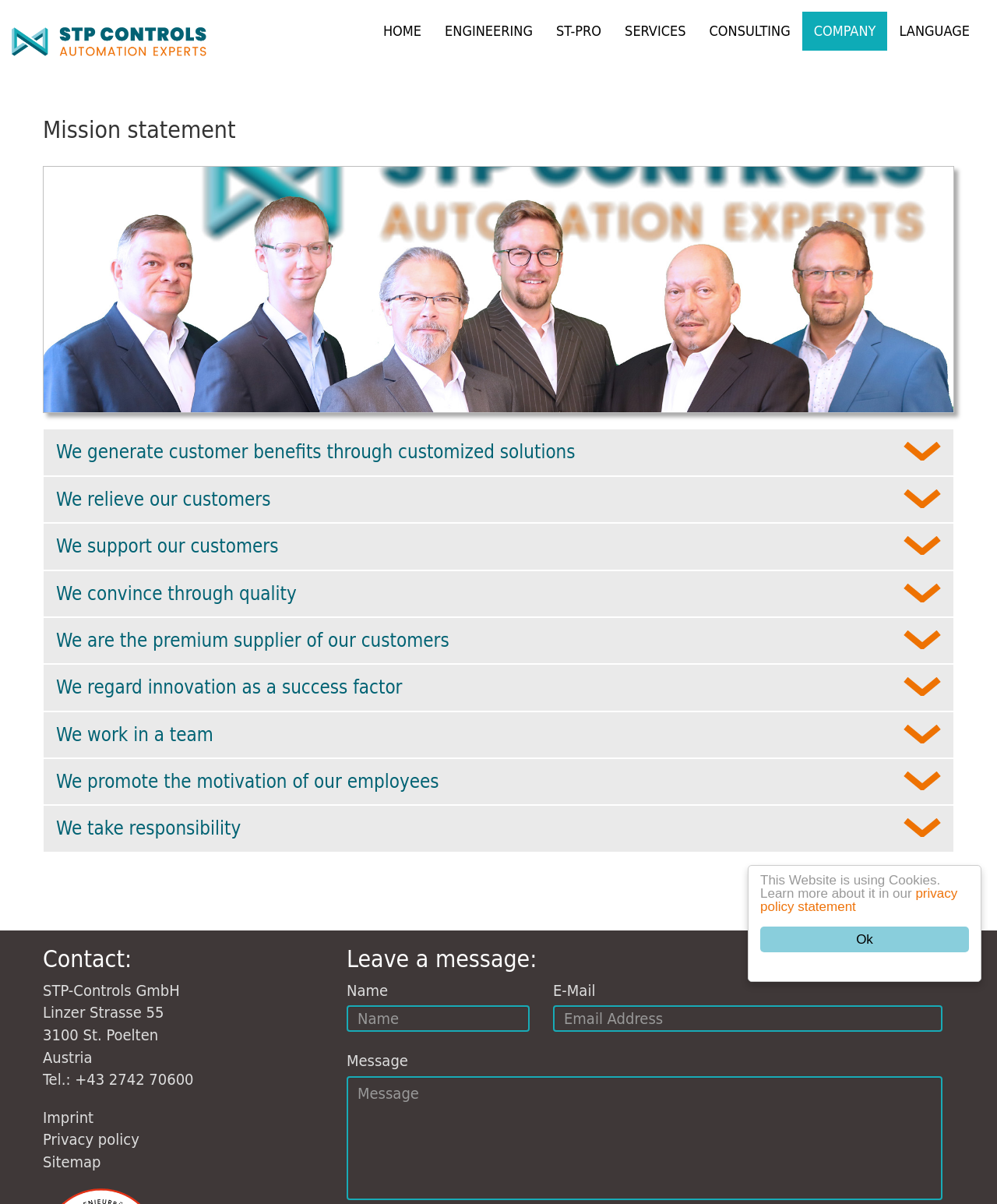Highlight the bounding box coordinates of the element that should be clicked to carry out the following instruction: "Fill in the Name textbox". The coordinates must be given as four float numbers ranging from 0 to 1, i.e., [left, top, right, bottom].

[0.348, 0.835, 0.531, 0.857]